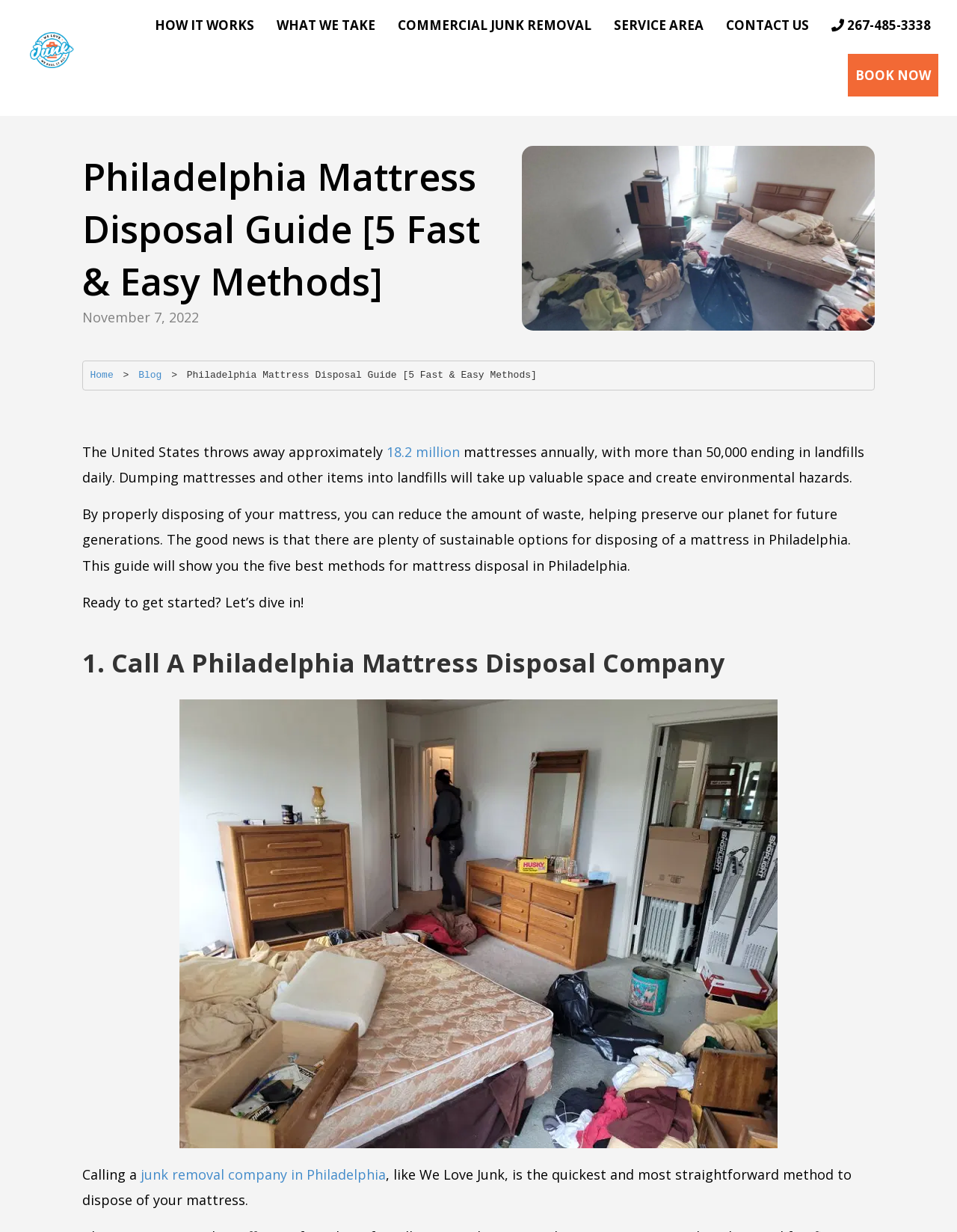Provide the bounding box coordinates for the UI element that is described by this text: "junk removal company in Philadelphia". The coordinates should be in the form of four float numbers between 0 and 1: [left, top, right, bottom].

[0.147, 0.946, 0.403, 0.96]